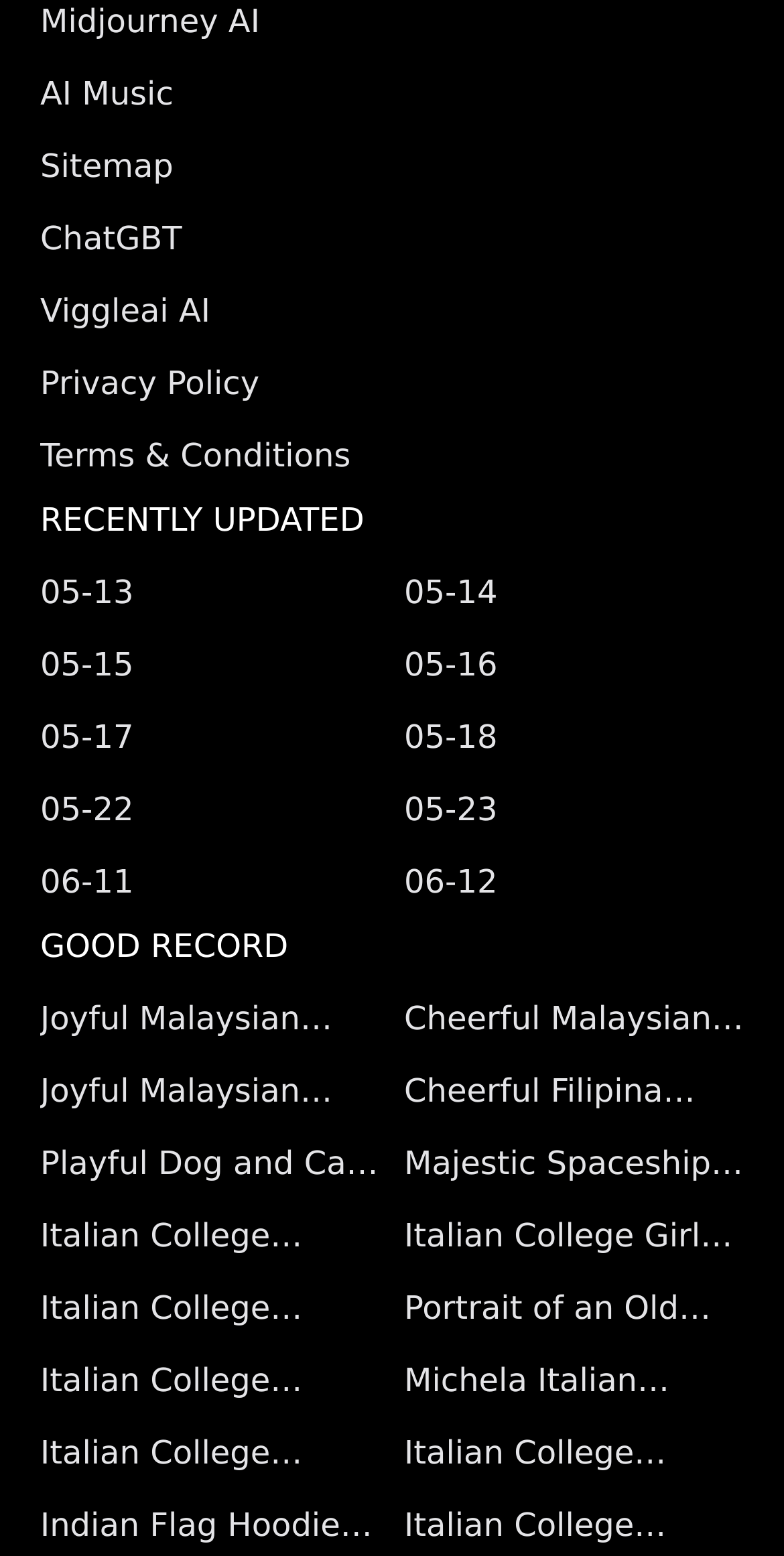Provide a one-word or short-phrase answer to the question:
What is the format of the links under 'RECENTLY UPDATED'?

Date format